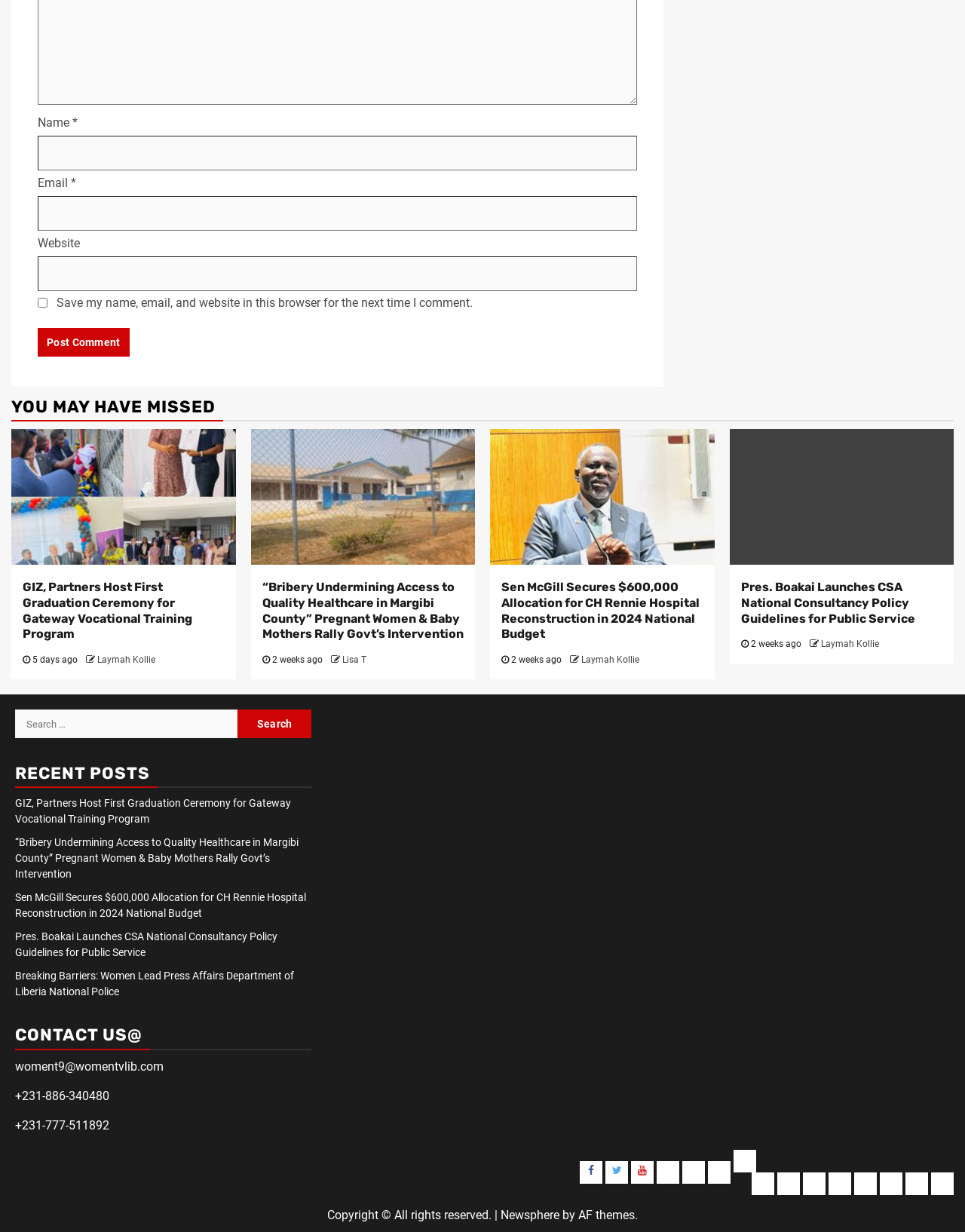Answer the question with a brief word or phrase:
What is the category of the first article?

Gateway Vocational Training Program